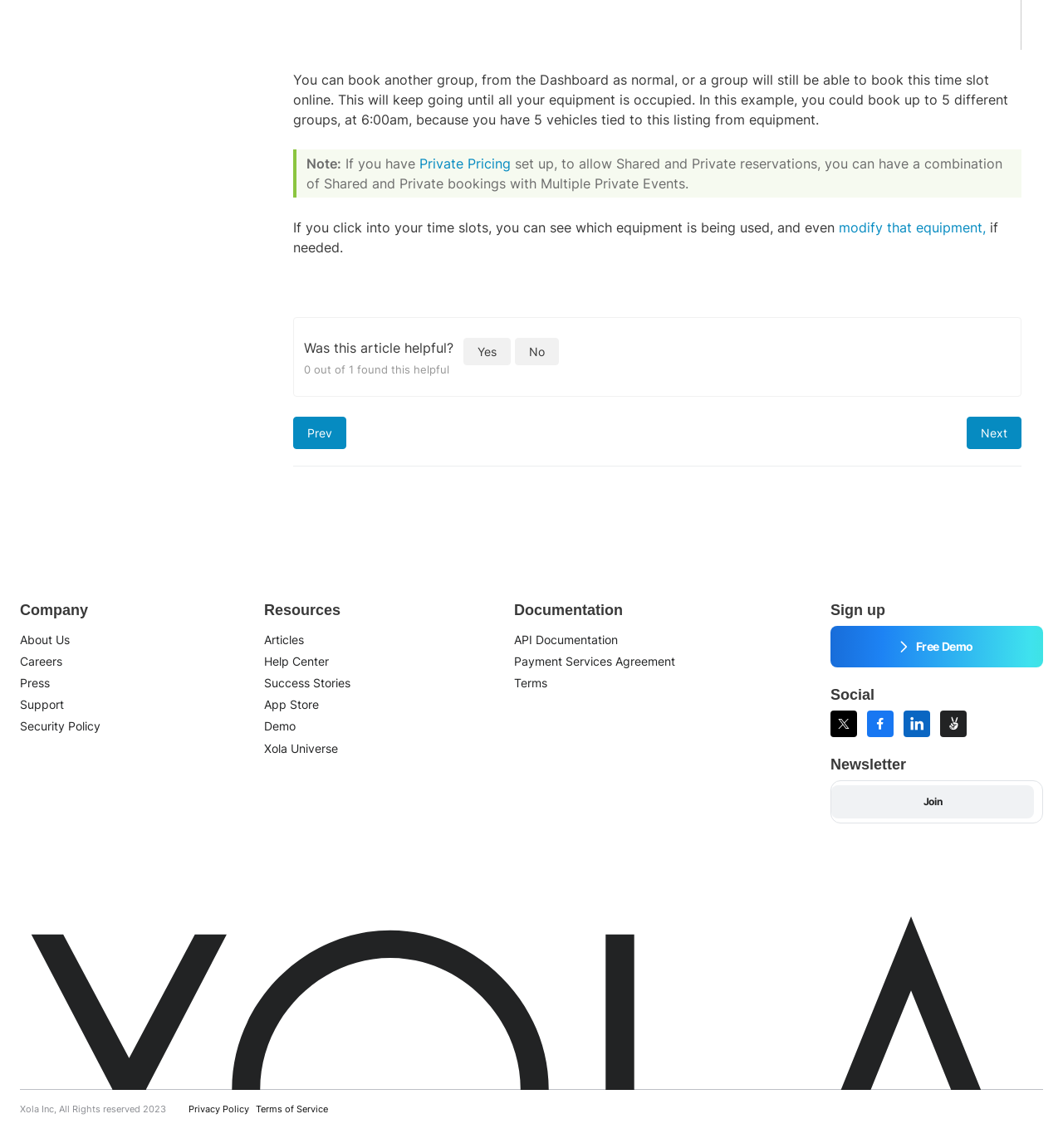Please find and report the bounding box coordinates of the element to click in order to perform the following action: "Click on 'About Us'". The coordinates should be expressed as four float numbers between 0 and 1, in the format [left, top, right, bottom].

[0.019, 0.551, 0.066, 0.563]